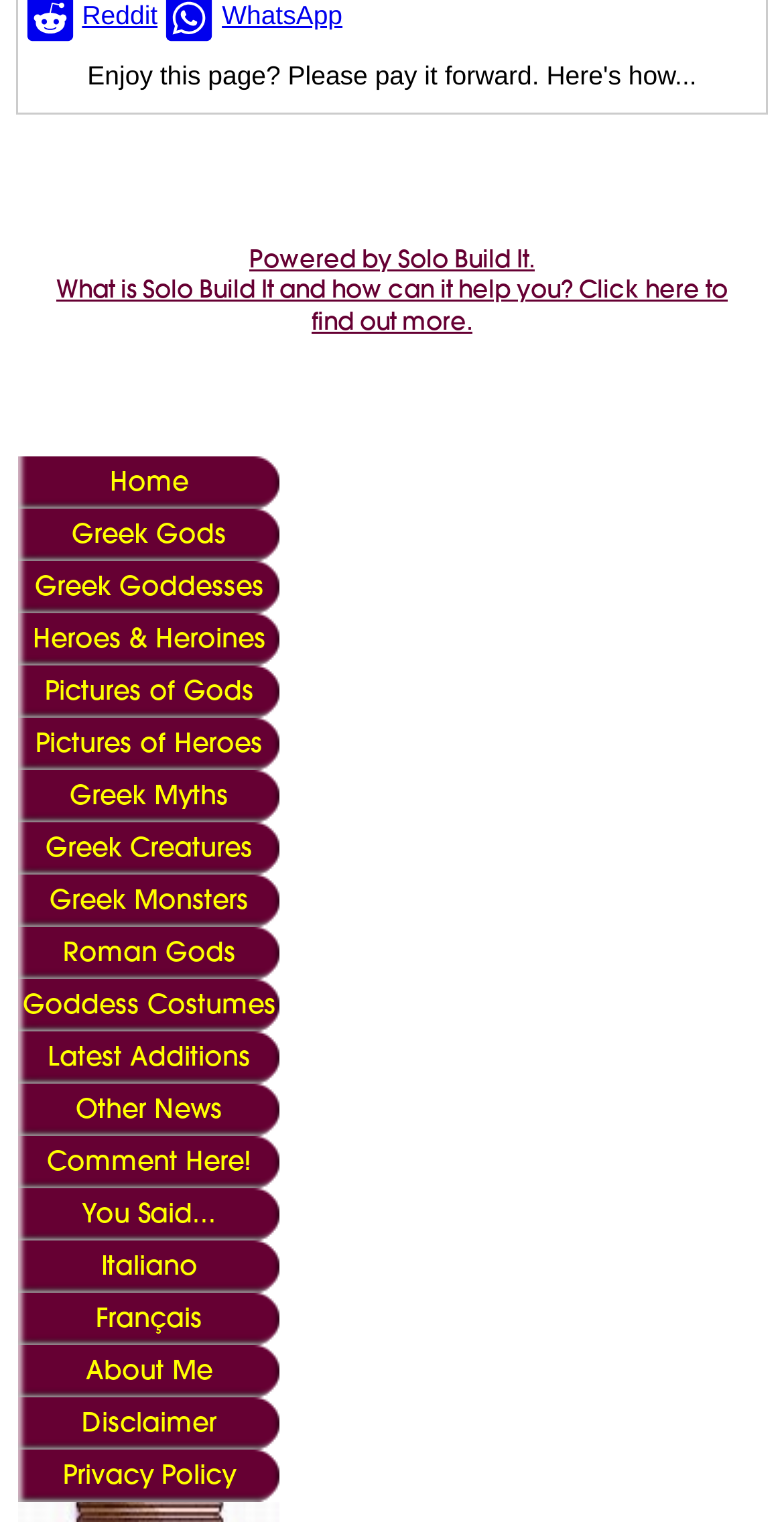Identify the bounding box coordinates for the UI element mentioned here: "Pictures of Heroes". Provide the coordinates as four float values between 0 and 1, i.e., [left, top, right, bottom].

[0.024, 0.471, 0.357, 0.506]